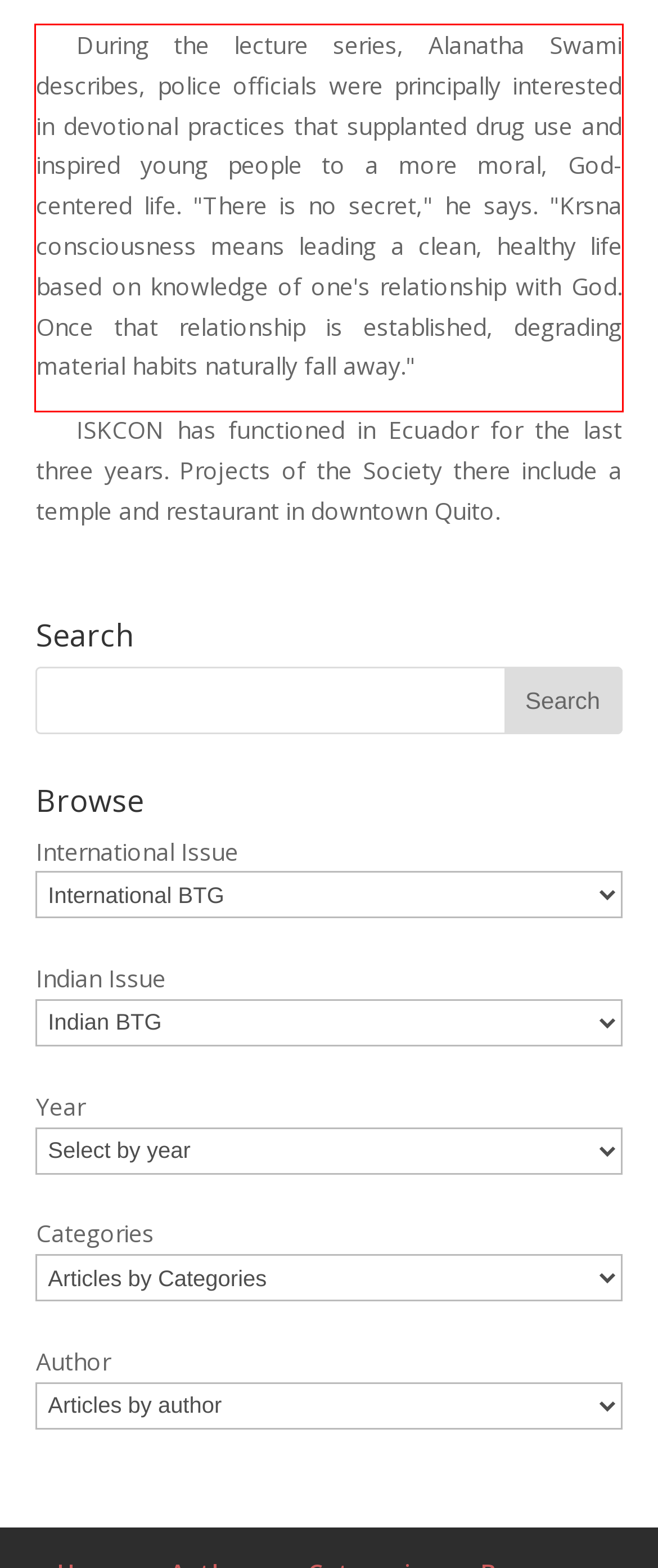You have a screenshot with a red rectangle around a UI element. Recognize and extract the text within this red bounding box using OCR.

During the lecture series, Alanatha Swami describes, police officials were principally interested in devotional practices that supplanted drug use and inspired young people to a more moral, God-centered life. "There is no secret," he says. "Krsna consciousness means leading a clean, healthy life based on knowledge of one's relationship with God. Once that relationship is established, degrading material habits naturally fall away."